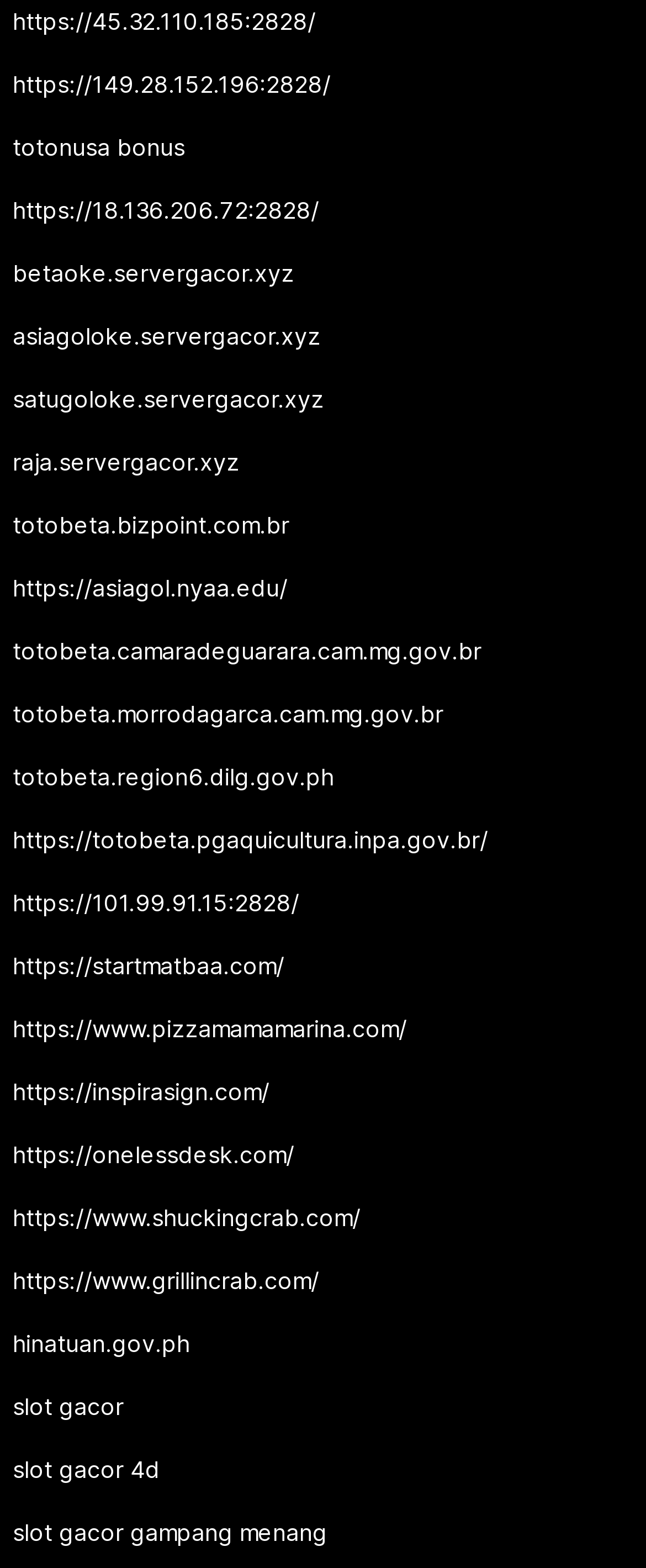Determine the bounding box coordinates of the element's region needed to click to follow the instruction: "explore slot gacor 4d". Provide these coordinates as four float numbers between 0 and 1, formatted as [left, top, right, bottom].

[0.02, 0.927, 0.248, 0.945]